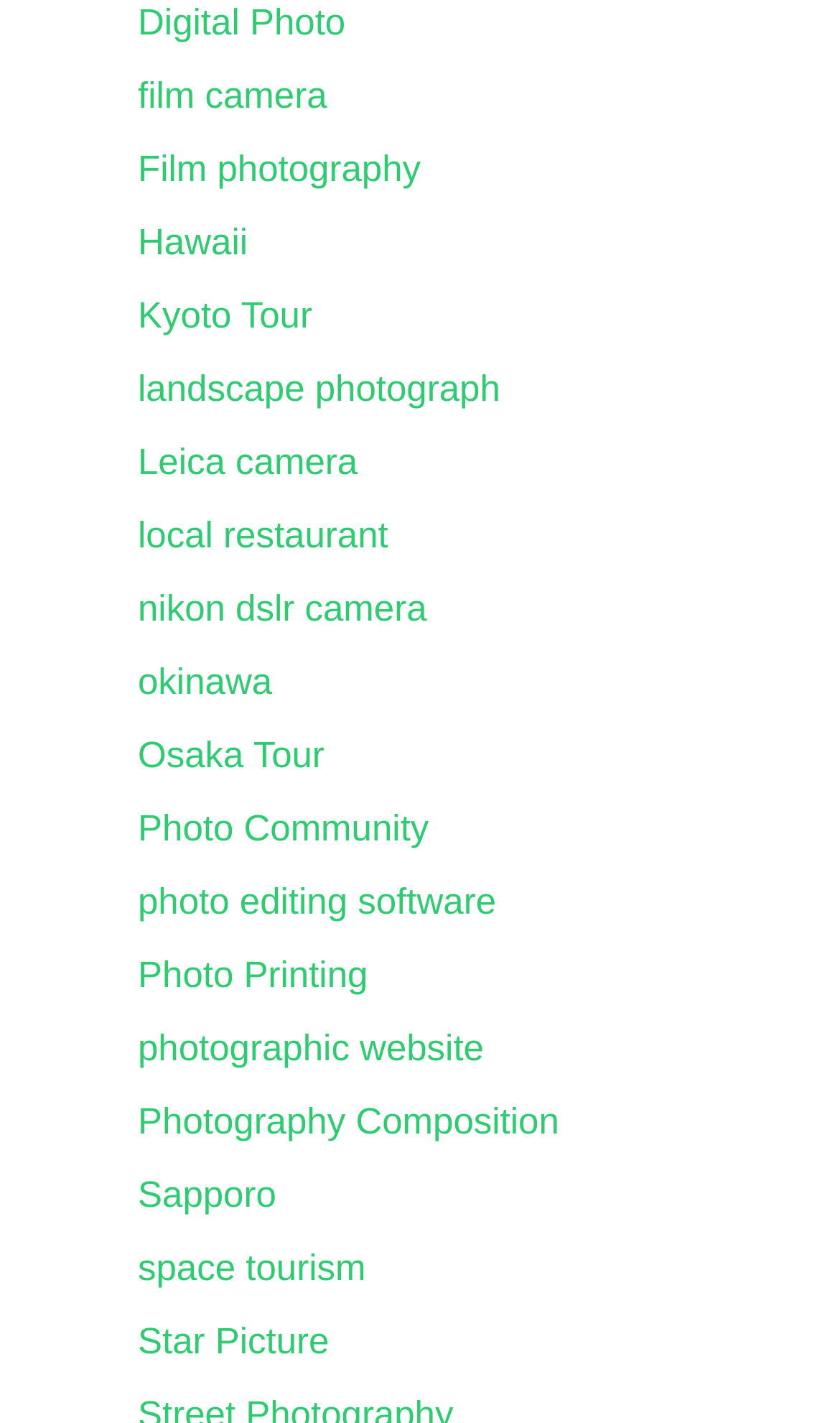Provide the bounding box coordinates of the area you need to click to execute the following instruction: "click on Digital Photo".

[0.164, 0.002, 0.411, 0.03]